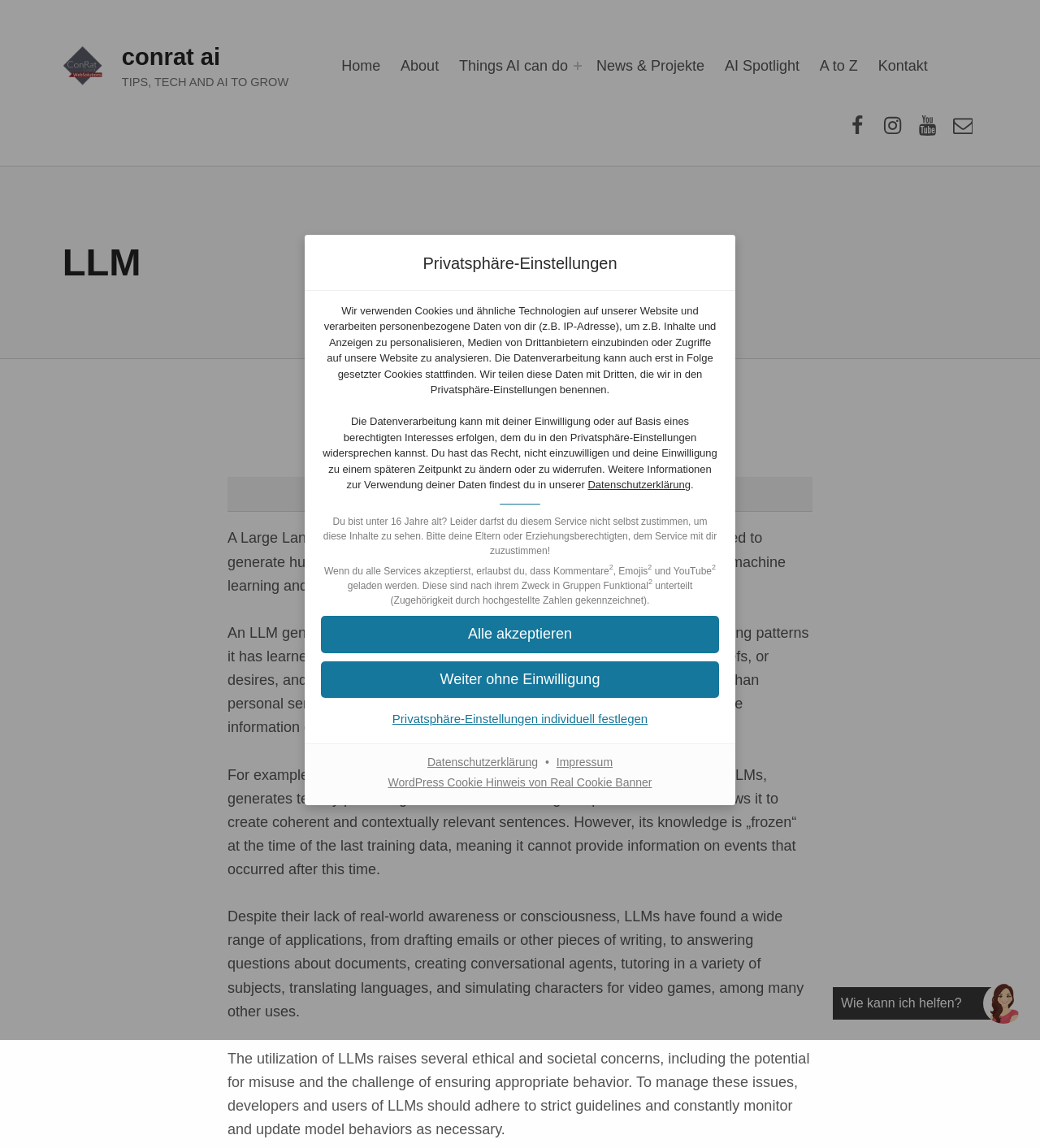Create a detailed narrative describing the layout and content of the webpage.

The webpage is a privacy settings page with a modal dialog titled "Privatsphäre-Einstellungen" (Privacy Settings) that occupies most of the screen. At the top of the dialog, there is a link "Zu Einwilligungsoptionen springen" (Jump to consent options) followed by a heading "Privatsphäre-Einstellungen" (Privacy Settings).

Below the heading, there are two blocks of text that explain how the website uses cookies and processes personal data. The first block of text describes the purpose of data processing, including personalization, analytics, and third-party content integration. The second block of text explains the user's rights, including the right to withdraw consent and access more information about data usage.

To the right of the second block of text, there is a link "Datenschutzerklärung" (Privacy Policy) that provides more information about data usage. Below the text blocks, there is a message for users under 16 years old, stating that they need parental consent to use the service.

The page then lists various services that require consent, including comments, emojis, and YouTube integration. These services are grouped by their purpose, with functional services listed first. Below the list, there are three buttons: "Alle akzeptieren" (Accept all), "Weiter ohne Einwilligung" (Continue without consent), and "Privatsphäre-Einstellungen individuell festlegen" (Set privacy settings individually).

At the bottom of the dialog, there are three links: "Datenschutzerklärung" (Privacy Policy), "Impressum" (Imprint), and "WordPress Cookie Hinweis von Real Cookie Banner" (WordPress Cookie Notice from Real Cookie Banner).